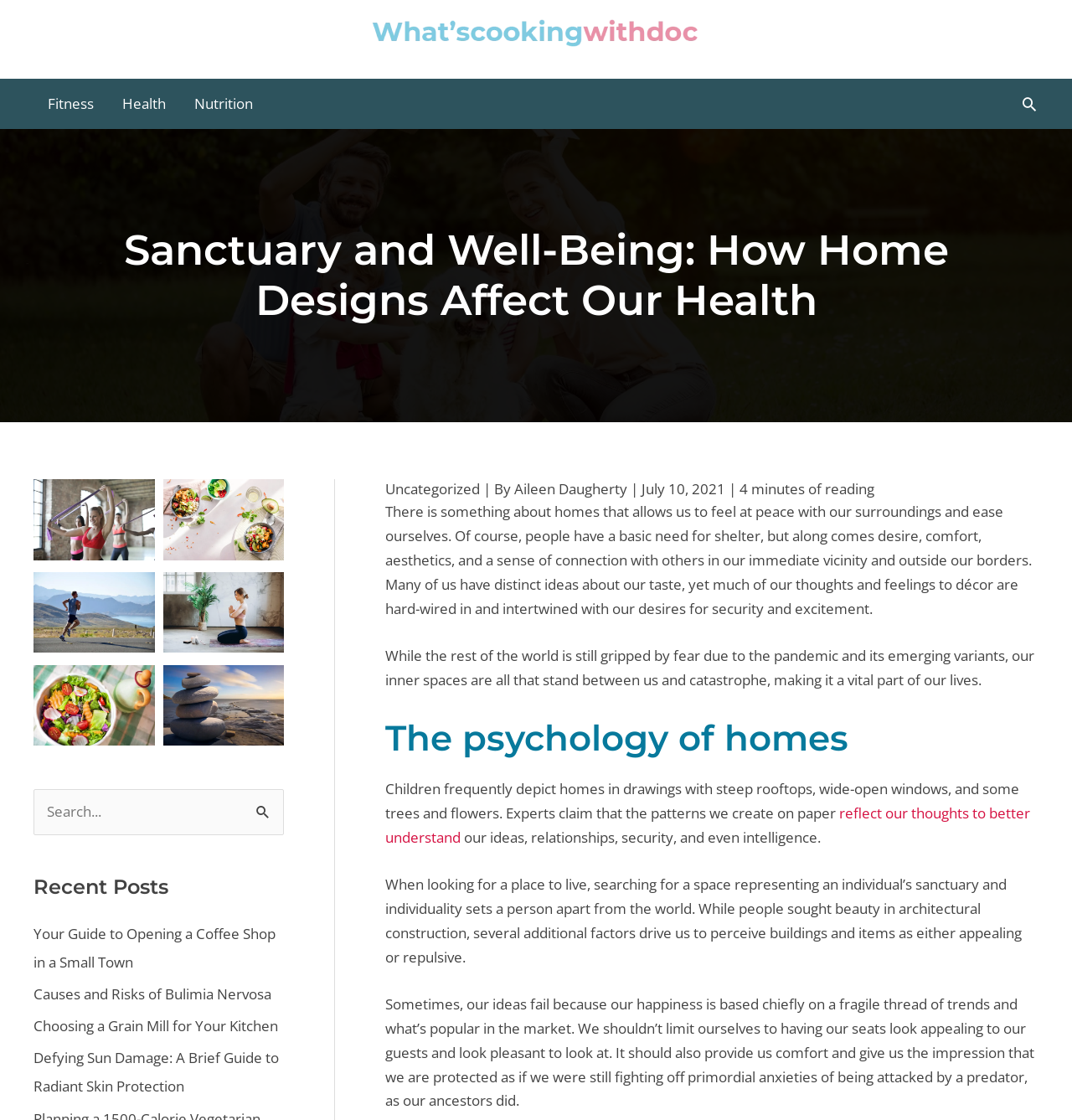What is the main topic of this webpage? Based on the image, give a response in one word or a short phrase.

Home décor and well-being